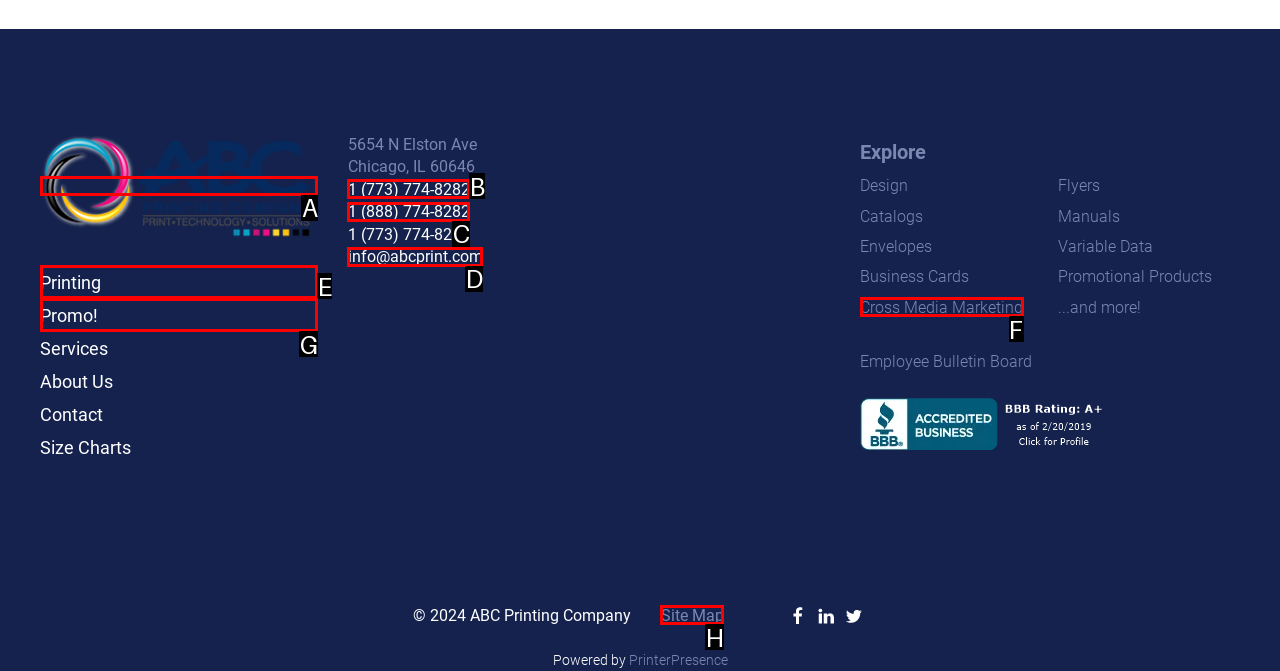Given the description: Cross Media Marketing
Identify the letter of the matching UI element from the options.

F